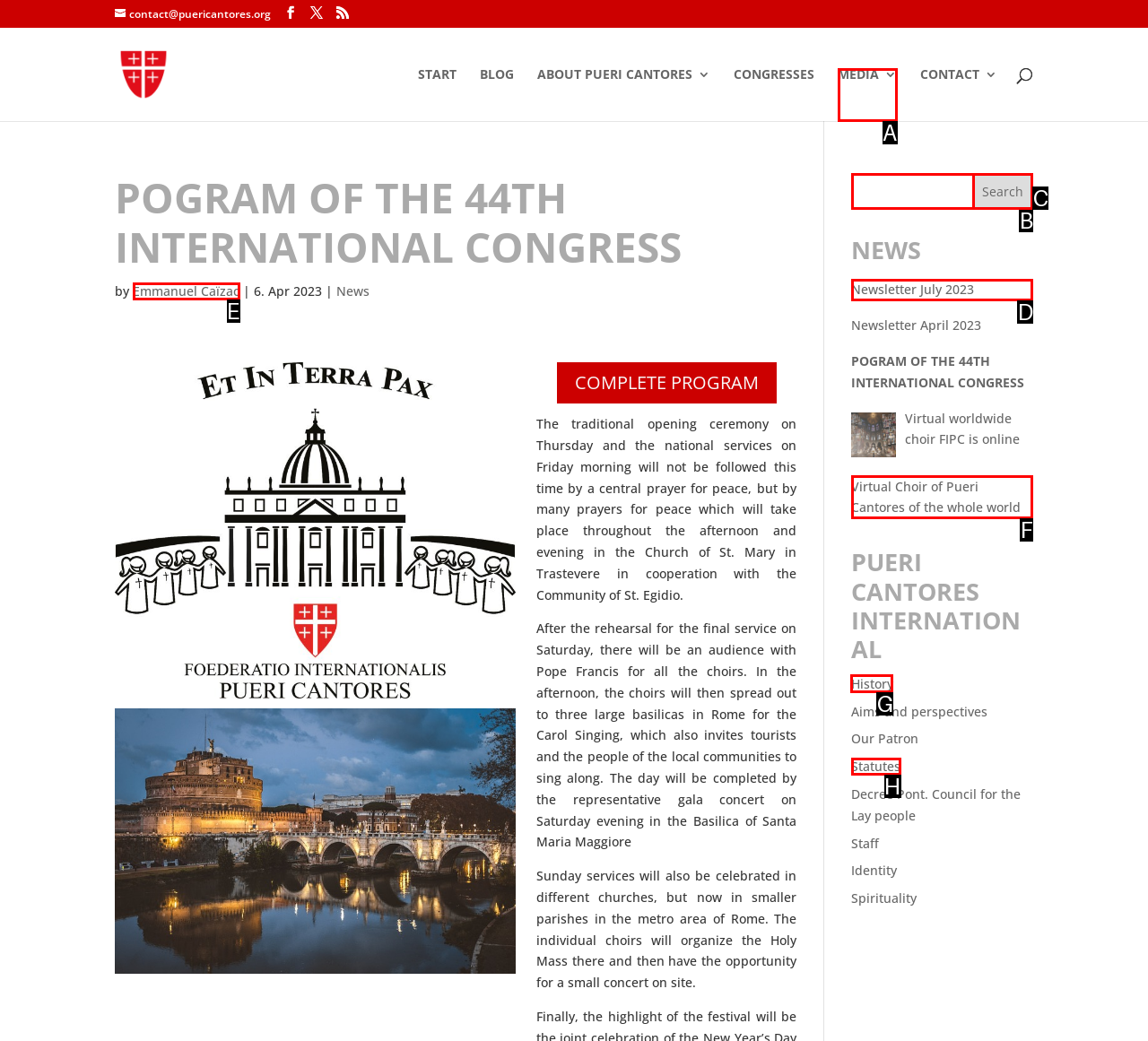Among the marked elements in the screenshot, which letter corresponds to the UI element needed for the task: Learn about the history of Pueri Cantores International?

G